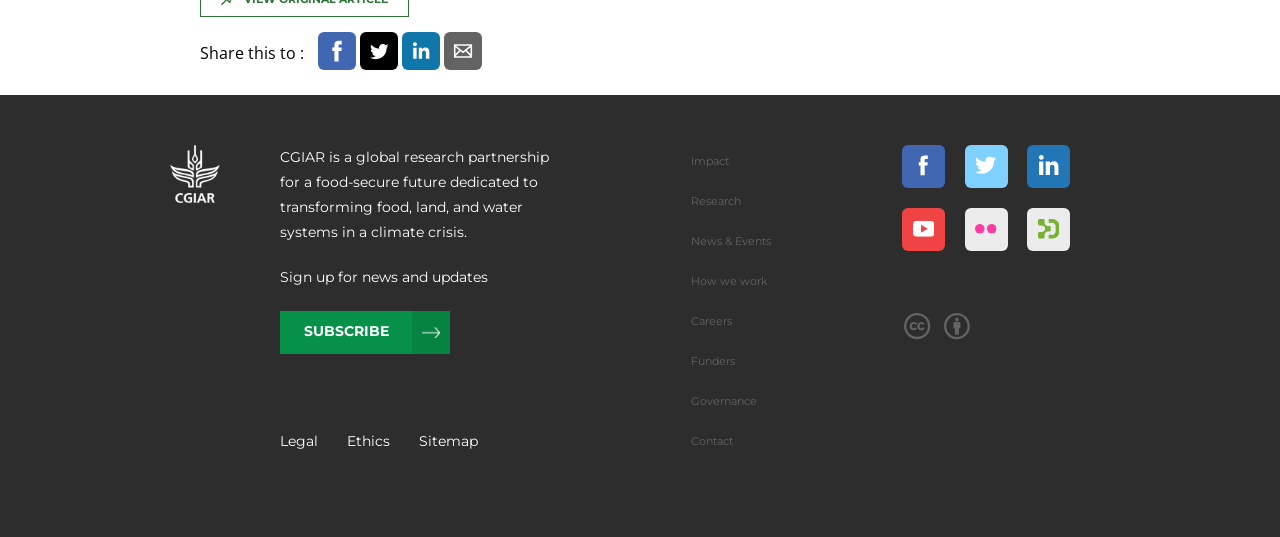Please specify the bounding box coordinates in the format (top-left x, top-left y, bottom-right x, bottom-right y), with all values as floating point numbers between 0 and 1. Identify the bounding box of the UI element described by: How we work

[0.54, 0.51, 0.6, 0.536]